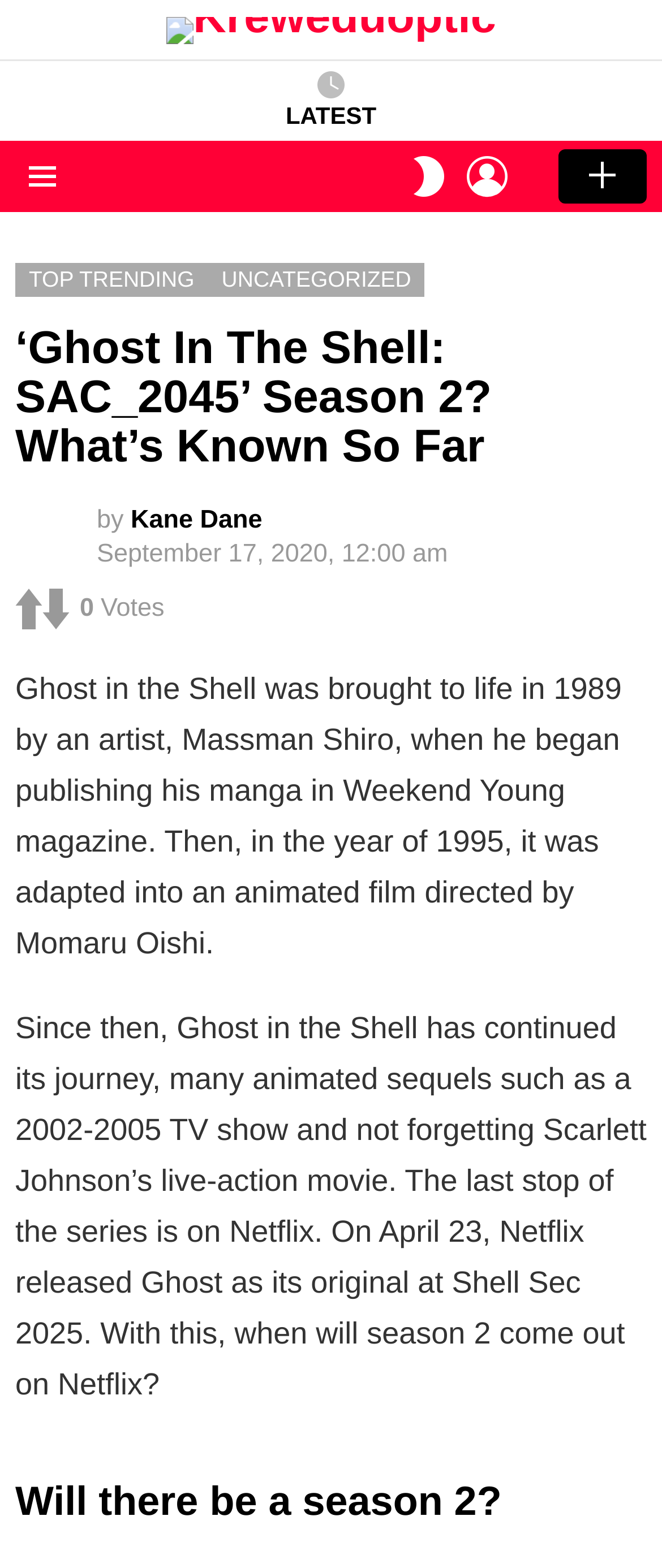Indicate the bounding box coordinates of the clickable region to achieve the following instruction: "Log in."

[0.705, 0.091, 0.767, 0.134]